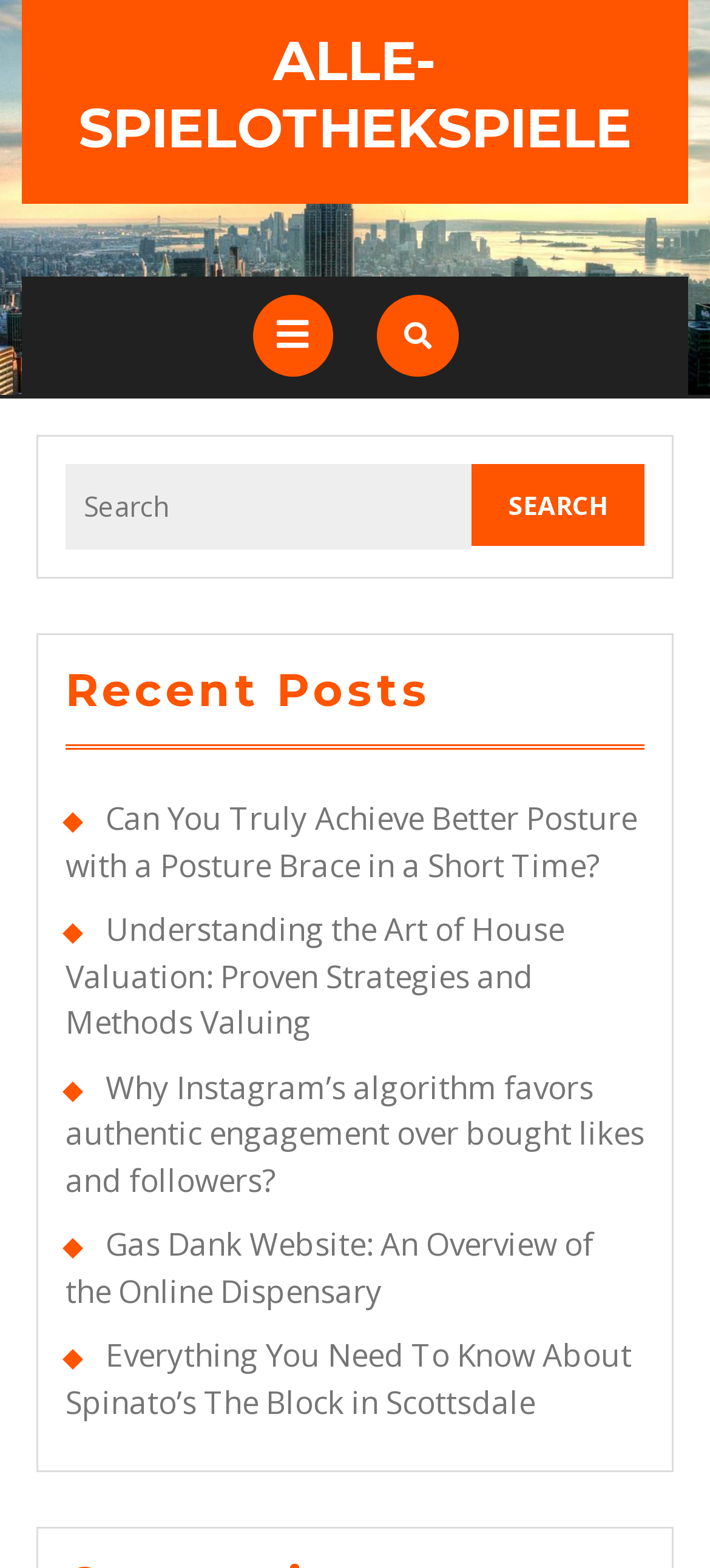Can you pinpoint the bounding box coordinates for the clickable element required for this instruction: "Open the menu"? The coordinates should be four float numbers between 0 and 1, i.e., [left, top, right, bottom].

[0.356, 0.188, 0.469, 0.24]